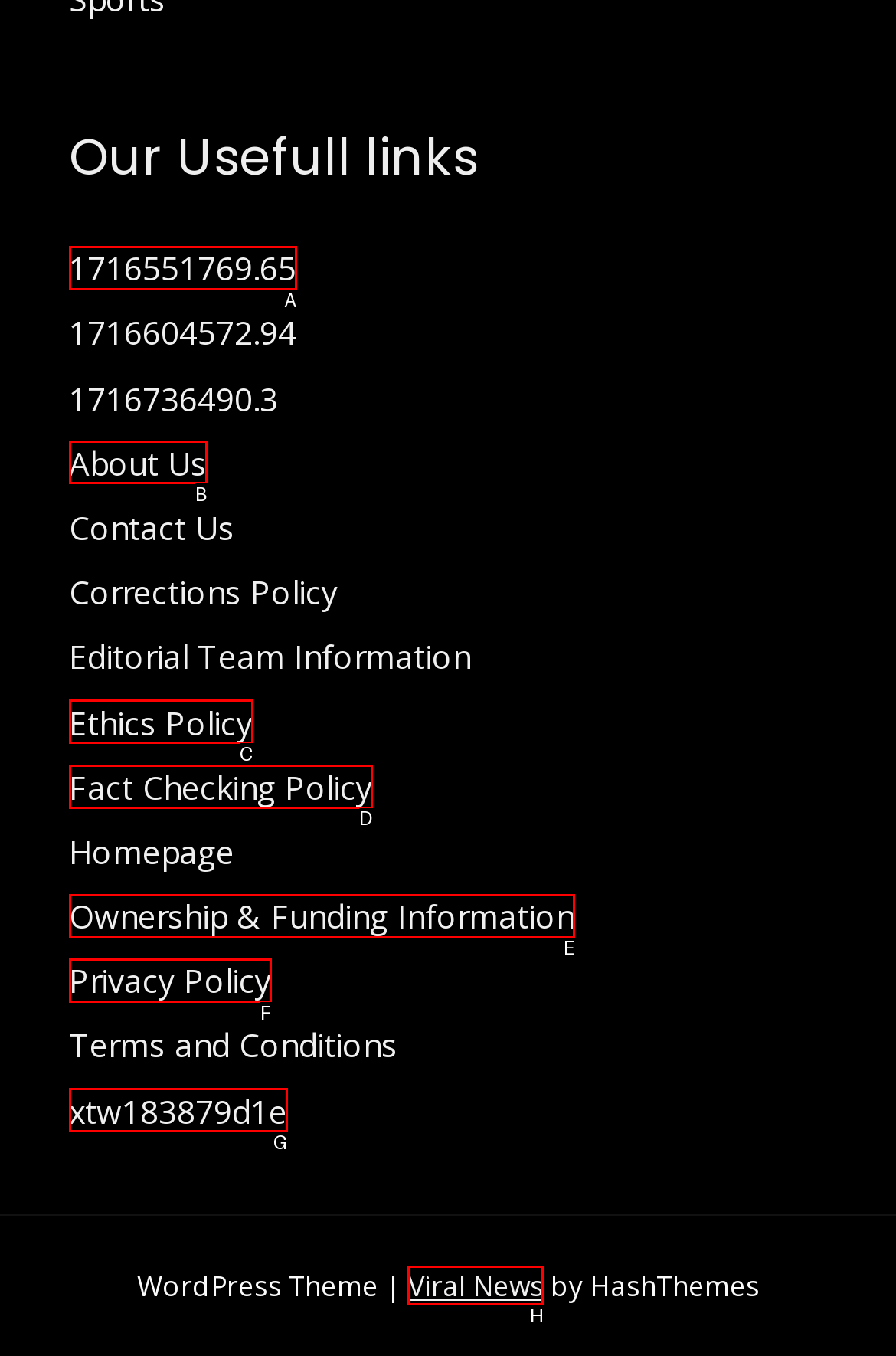Determine the right option to click to perform this task: click on About Us
Answer with the correct letter from the given choices directly.

B